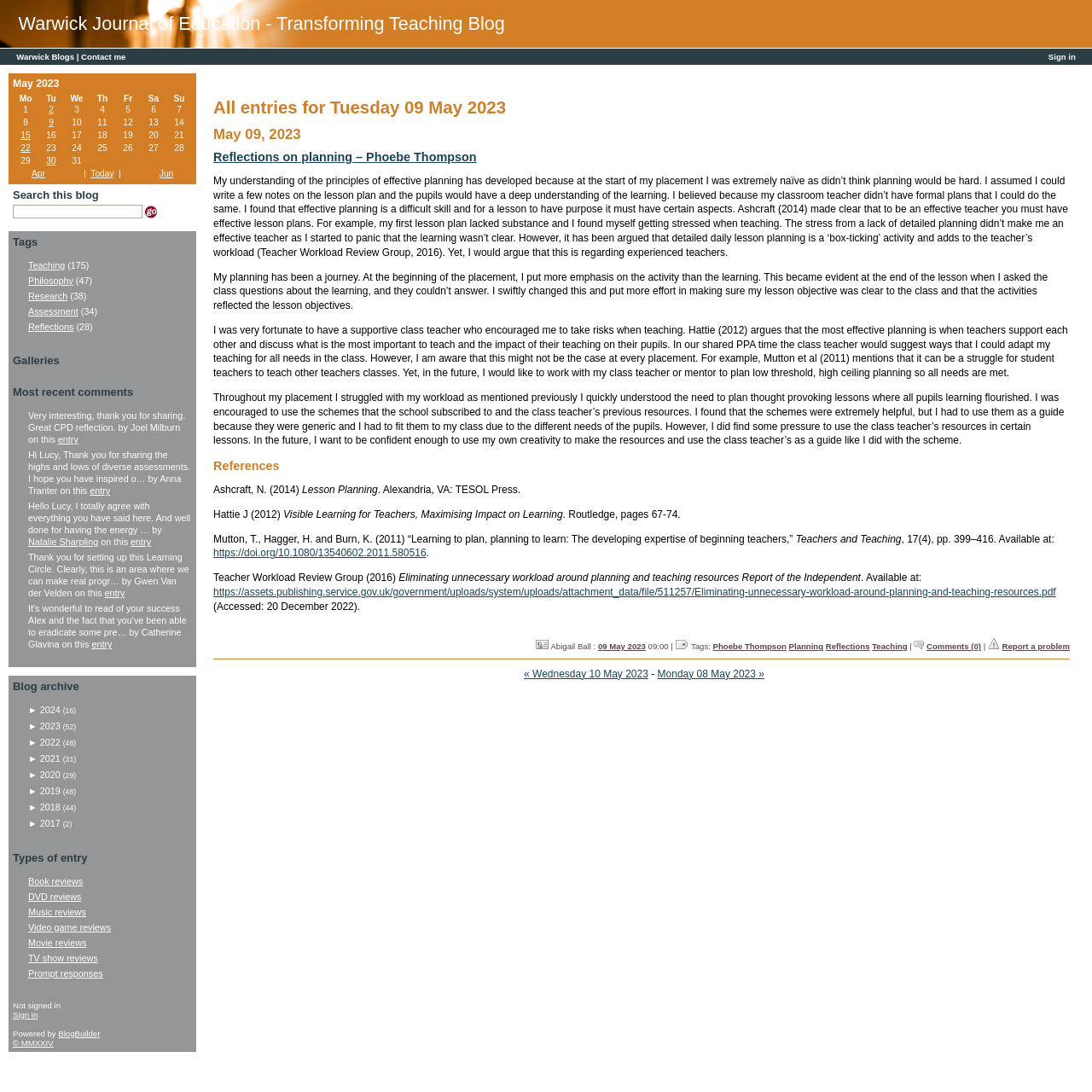Given the element description Work with me, specify the bounding box coordinates of the corresponding UI element in the format (top-left x, top-left y, bottom-right x, bottom-right y). All values must be between 0 and 1.

None